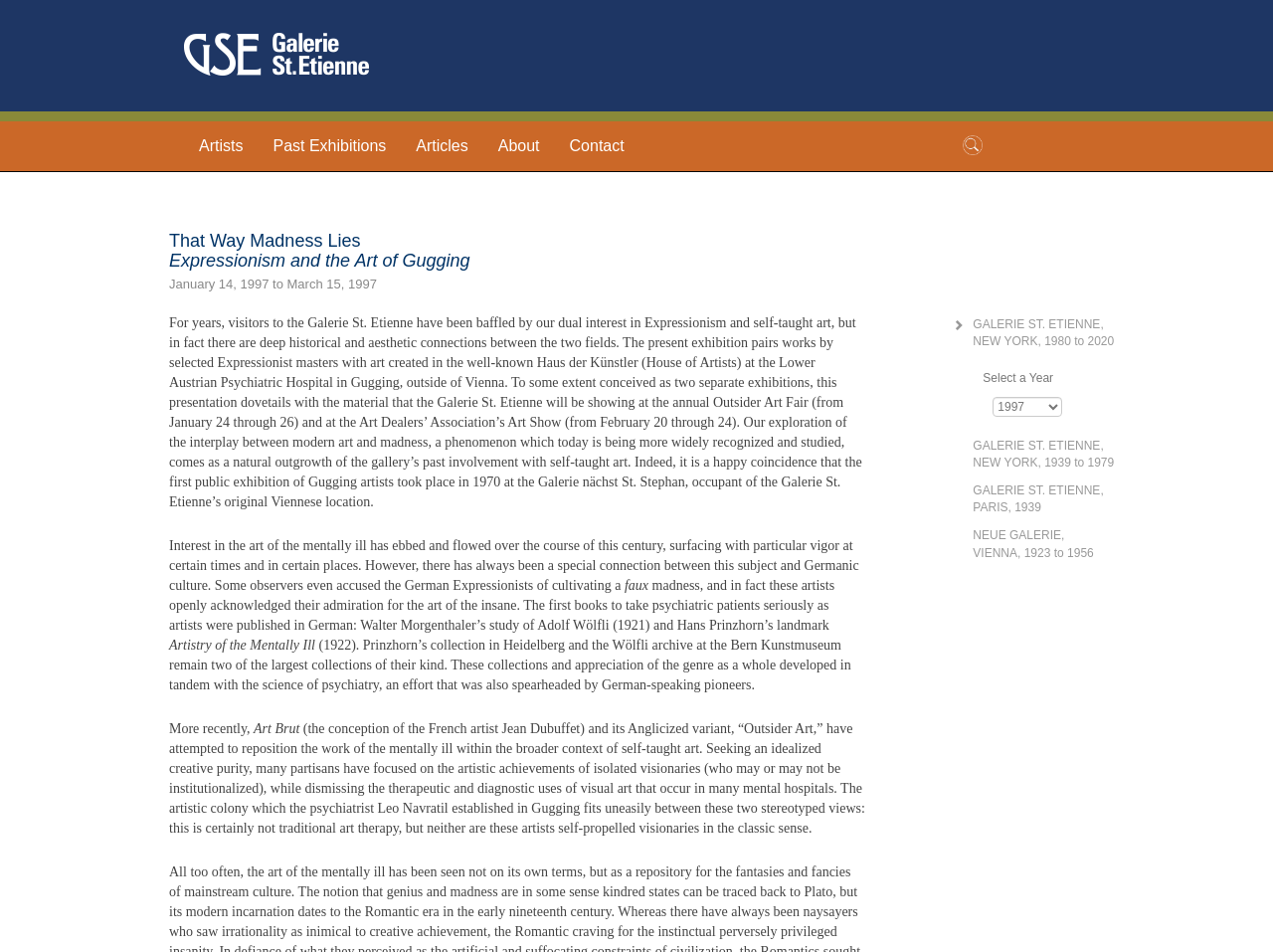Determine the bounding box coordinates in the format (top-left x, top-left y, bottom-right x, bottom-right y). Ensure all values are floating point numbers between 0 and 1. Identify the bounding box of the UI element described by: alt="GSE logo"

[0.133, 0.017, 0.302, 0.098]